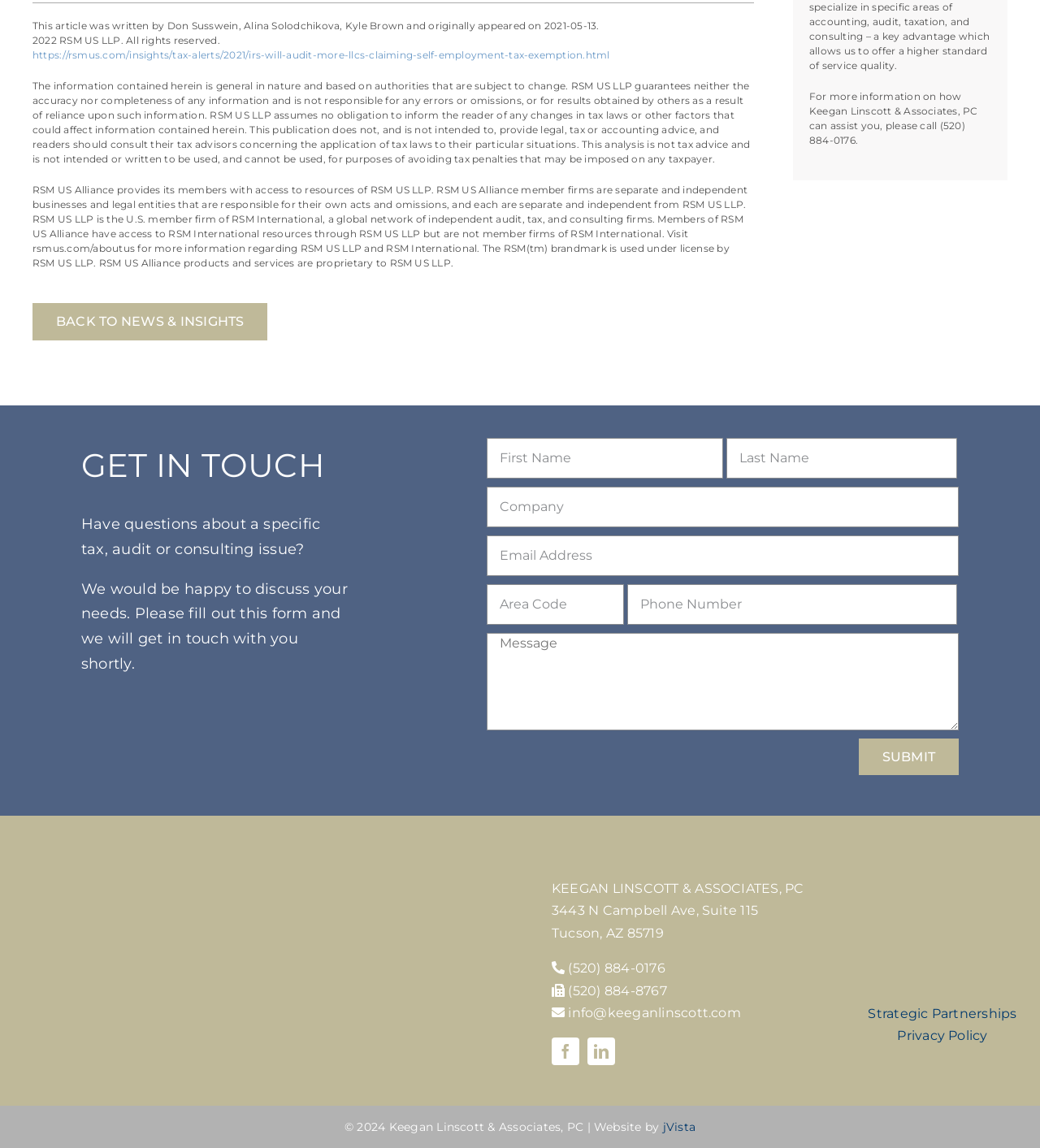Determine the bounding box coordinates for the area that should be clicked to carry out the following instruction: "Click the SUBMIT button".

[0.825, 0.643, 0.922, 0.675]